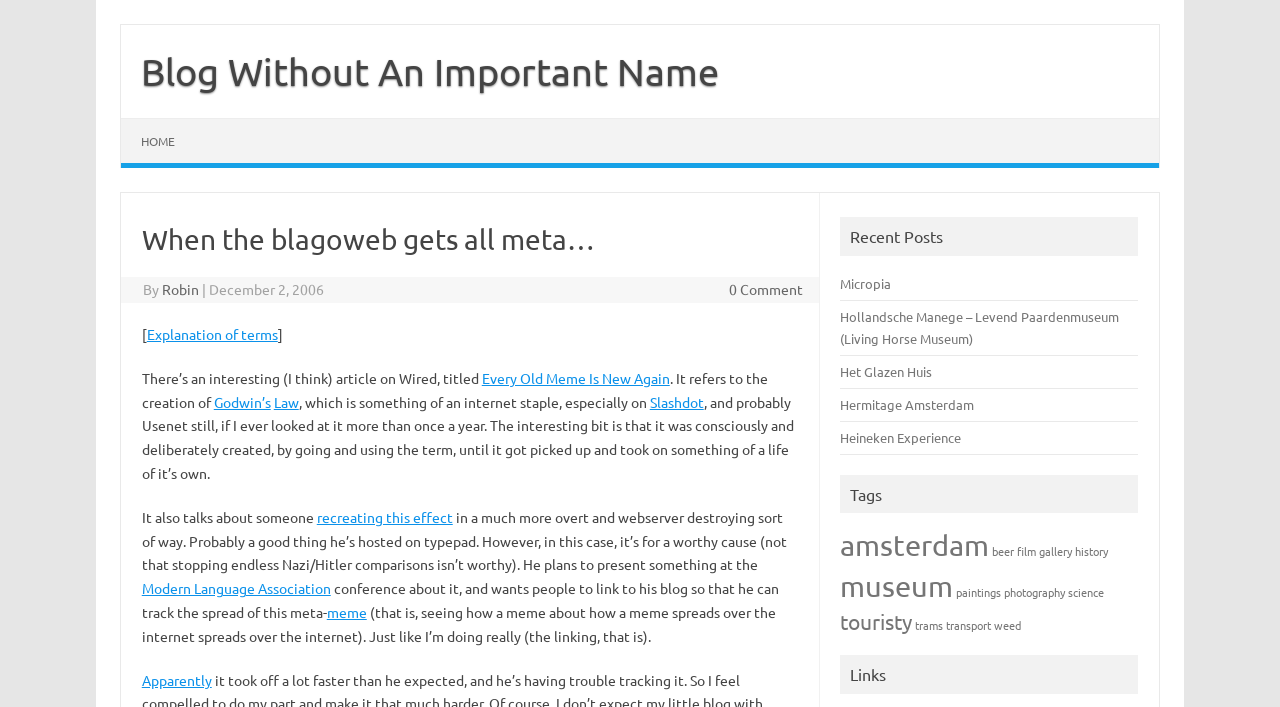Analyze the image and provide a detailed answer to the question: What is the topic of the article mentioned in the blog post?

I found the topic of the article by reading the text of the blog post, which mentions 'Every Old Meme Is New Again' and 'Godwin's Law'.